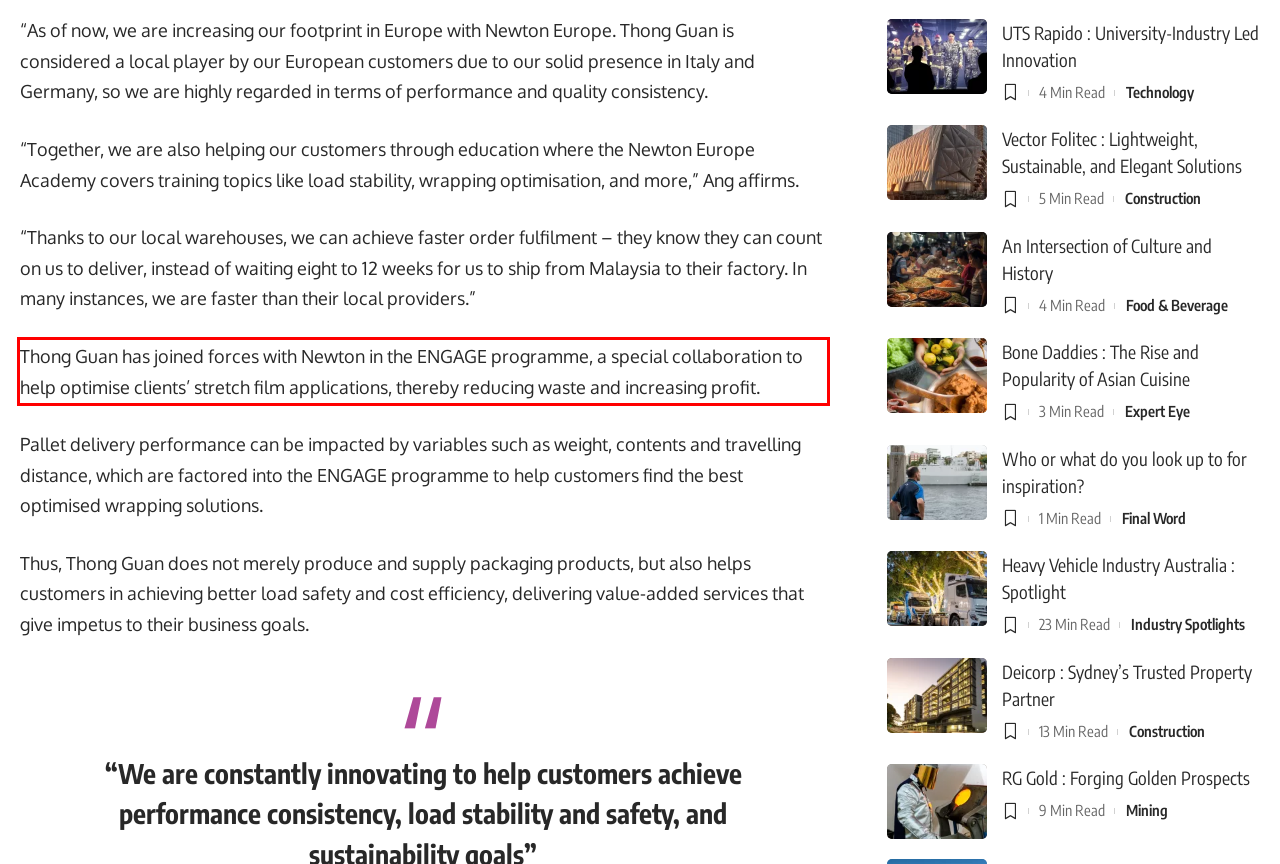Given the screenshot of a webpage, identify the red rectangle bounding box and recognize the text content inside it, generating the extracted text.

Thong Guan has joined forces with Newton in the ENGAGE programme, a special collaboration to help optimise clients’ stretch film applications, thereby reducing waste and increasing profit.